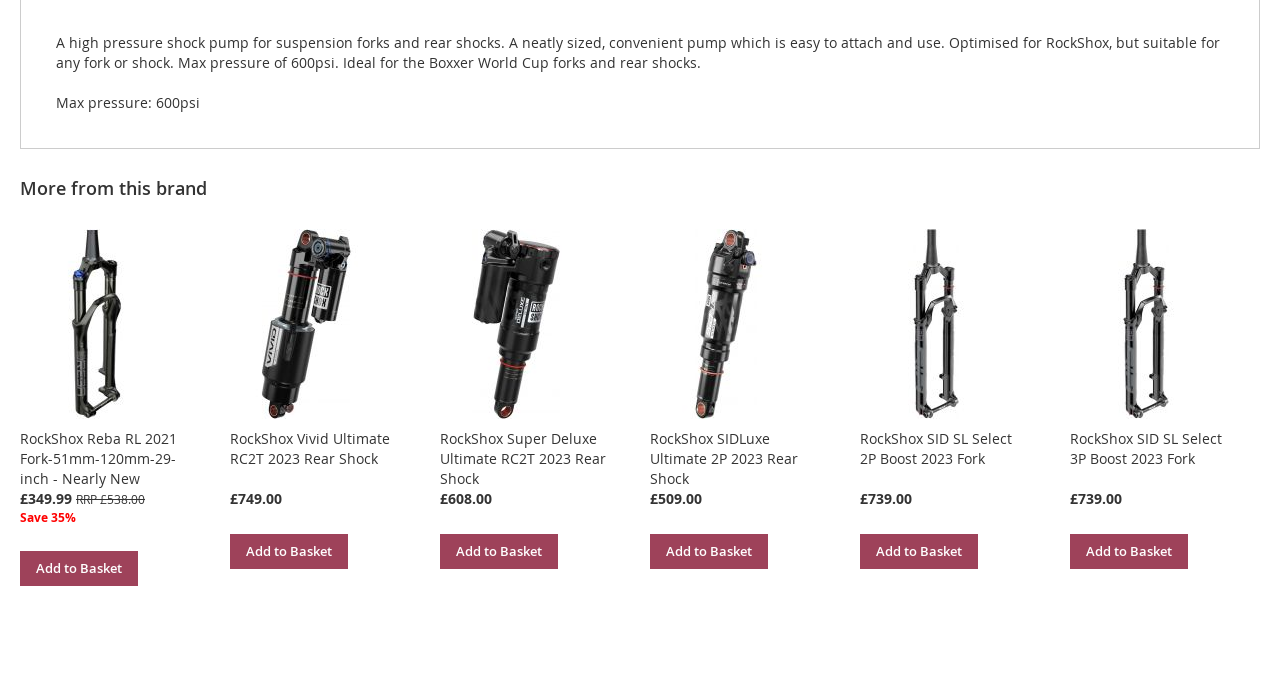What is the maximum pressure of the shock pump?
With the help of the image, please provide a detailed response to the question.

I read the product description of the shock pump and found that it has a maximum pressure of 600psi, making it suitable for RockShox forks and rear shocks.